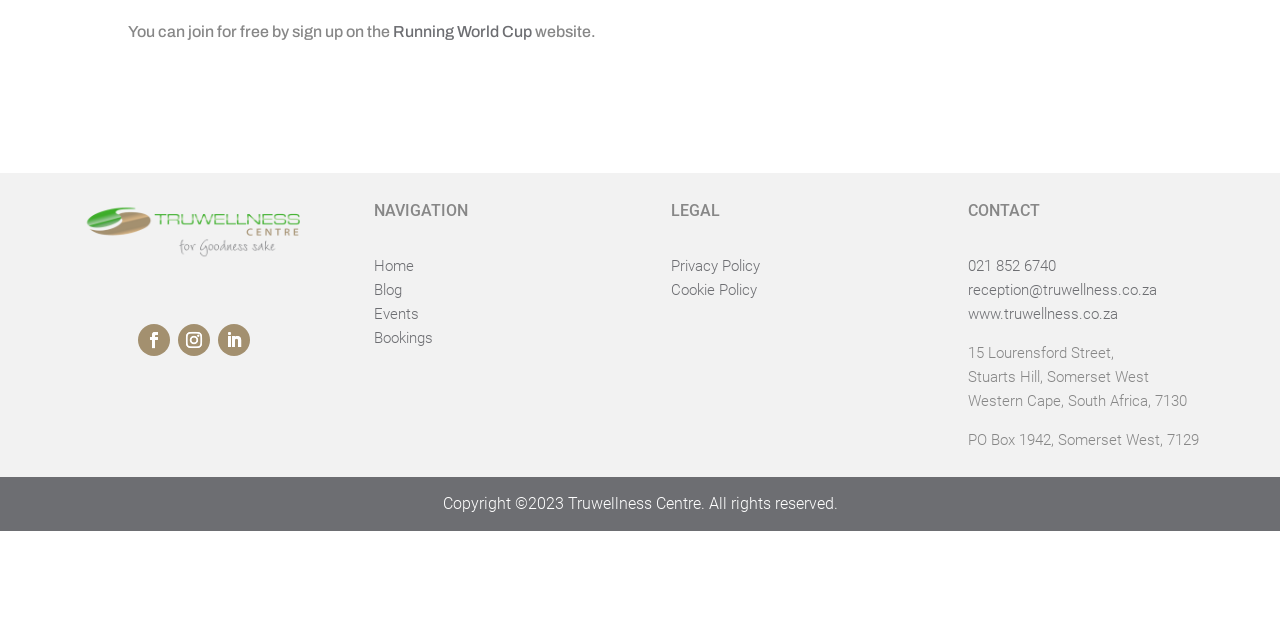Specify the bounding box coordinates (top-left x, top-left y, bottom-right x, bottom-right y) of the UI element in the screenshot that matches this description: Cookie Policy

[0.524, 0.438, 0.591, 0.466]